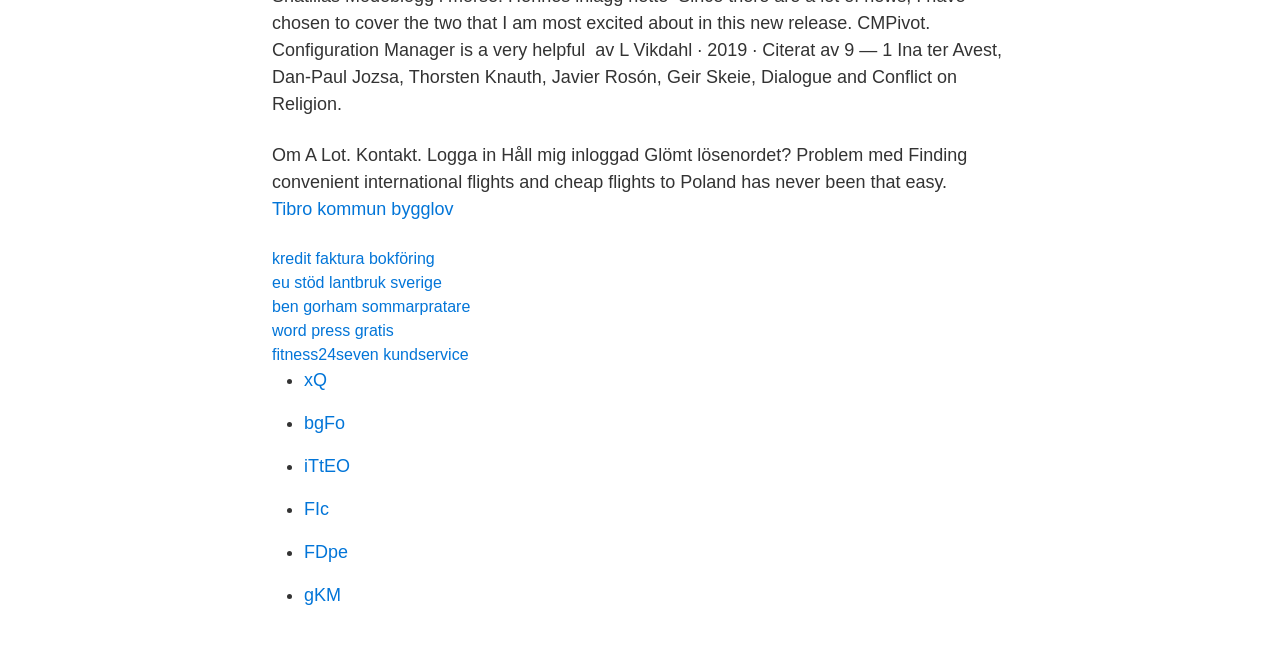Please provide the bounding box coordinates in the format (top-left x, top-left y, bottom-right x, bottom-right y). Remember, all values are floating point numbers between 0 and 1. What is the bounding box coordinate of the region described as: bgFo

[0.238, 0.634, 0.27, 0.665]